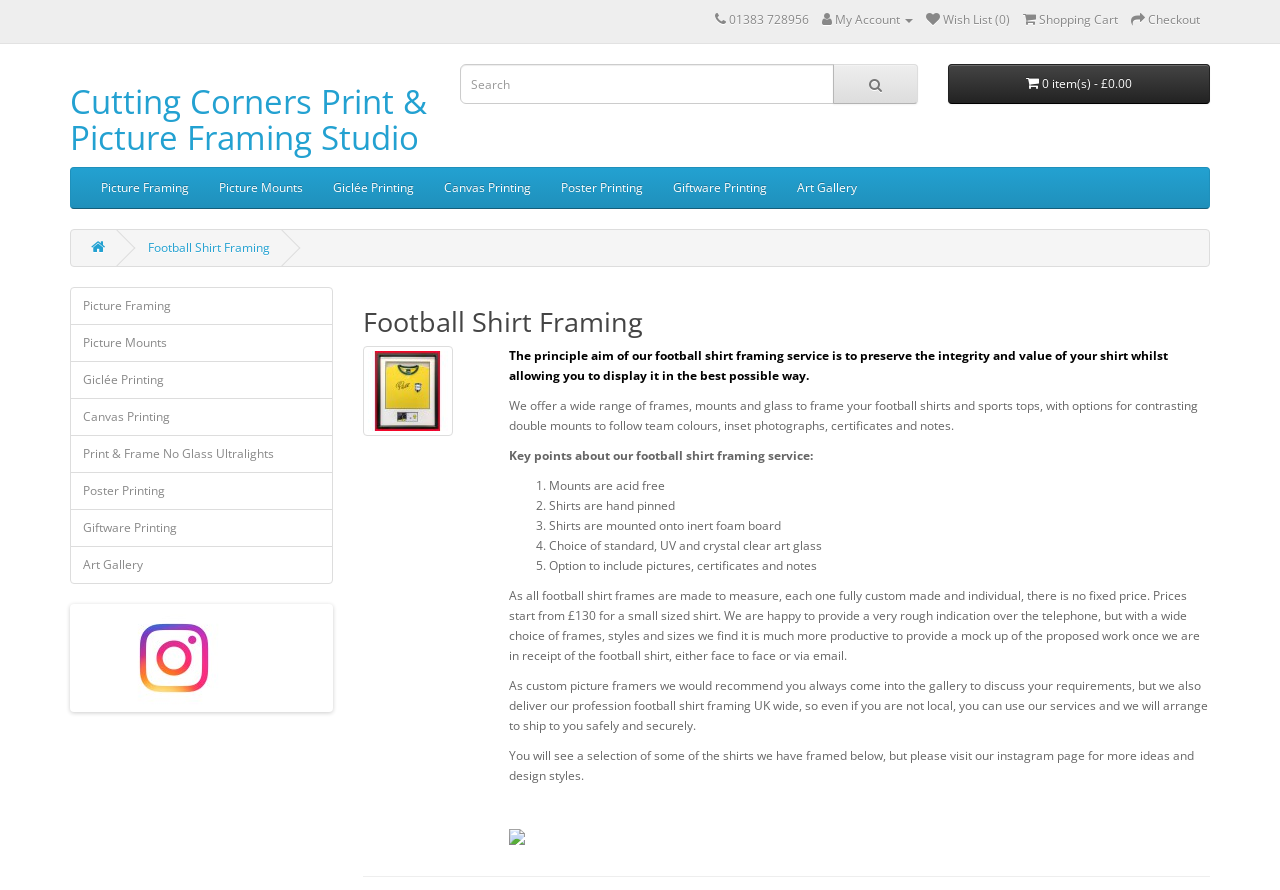What is the material used for mounting shirts?
Look at the image and provide a short answer using one word or a phrase.

Inert foam board